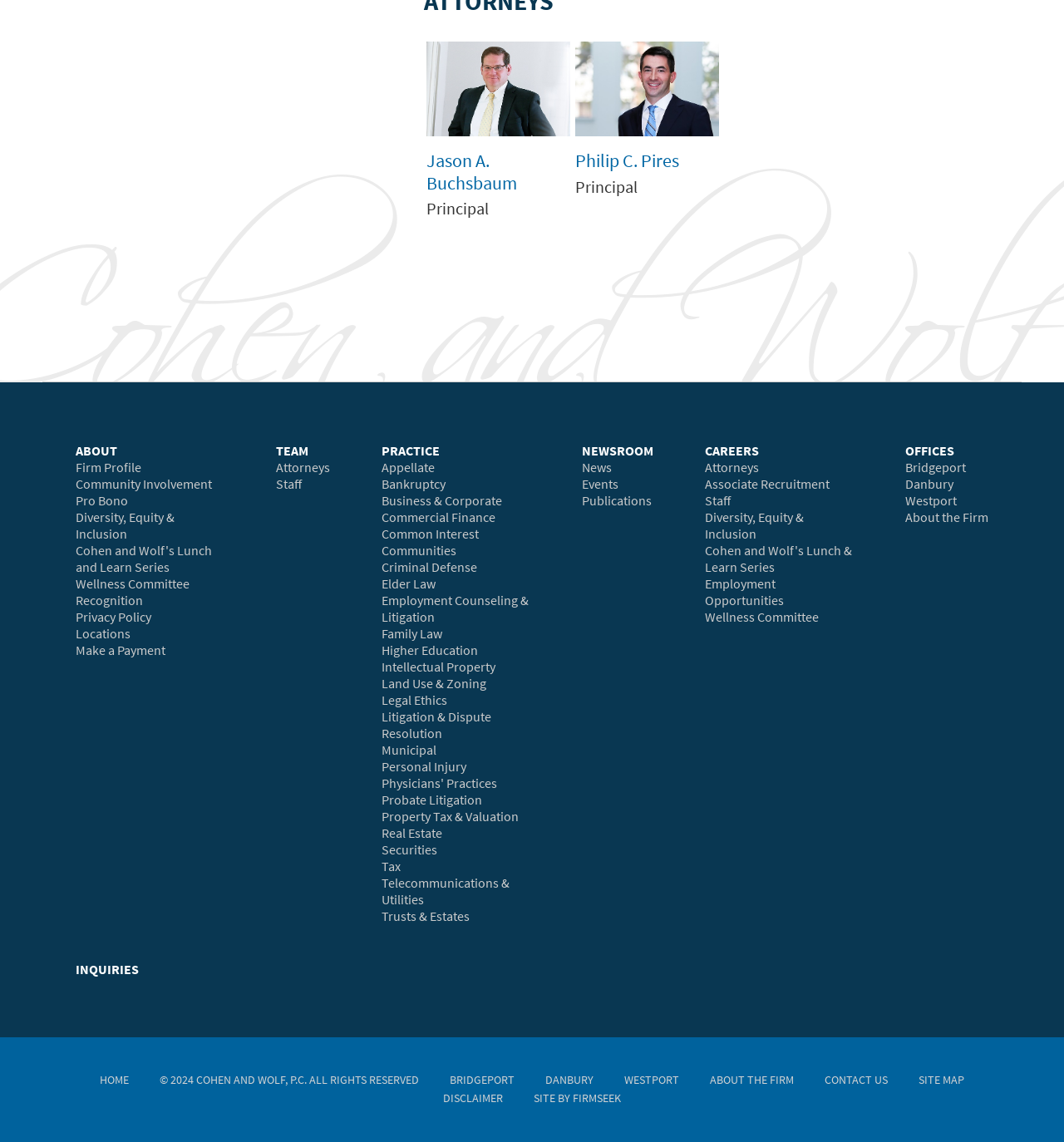What is the name of the series mentioned on the webpage? Based on the screenshot, please respond with a single word or phrase.

Cohen and Wolf's Lunch and Learn Series